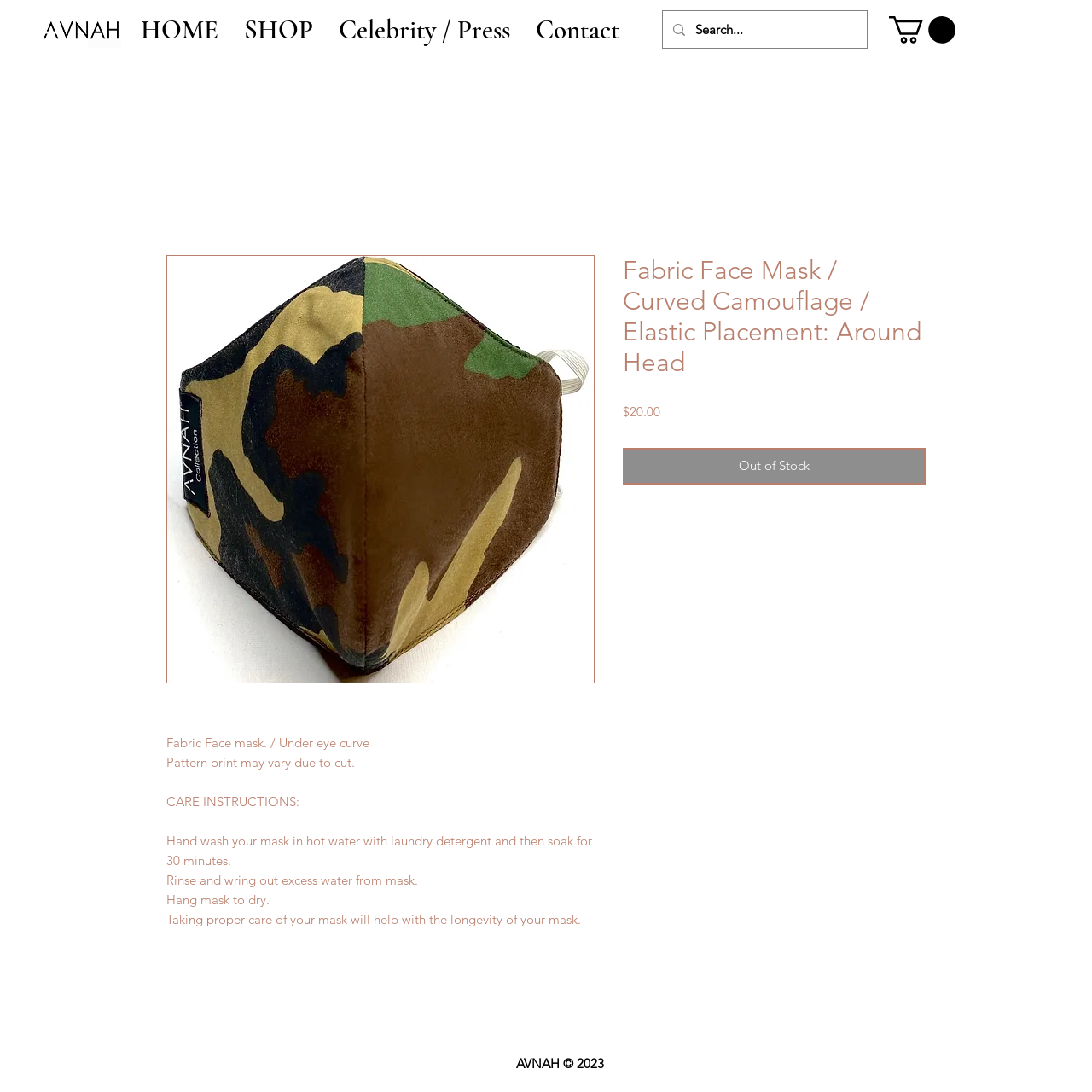Please locate and retrieve the main header text of the webpage.

Fabric Face Mask / Curved Camouflage / Elastic Placement: Around Head